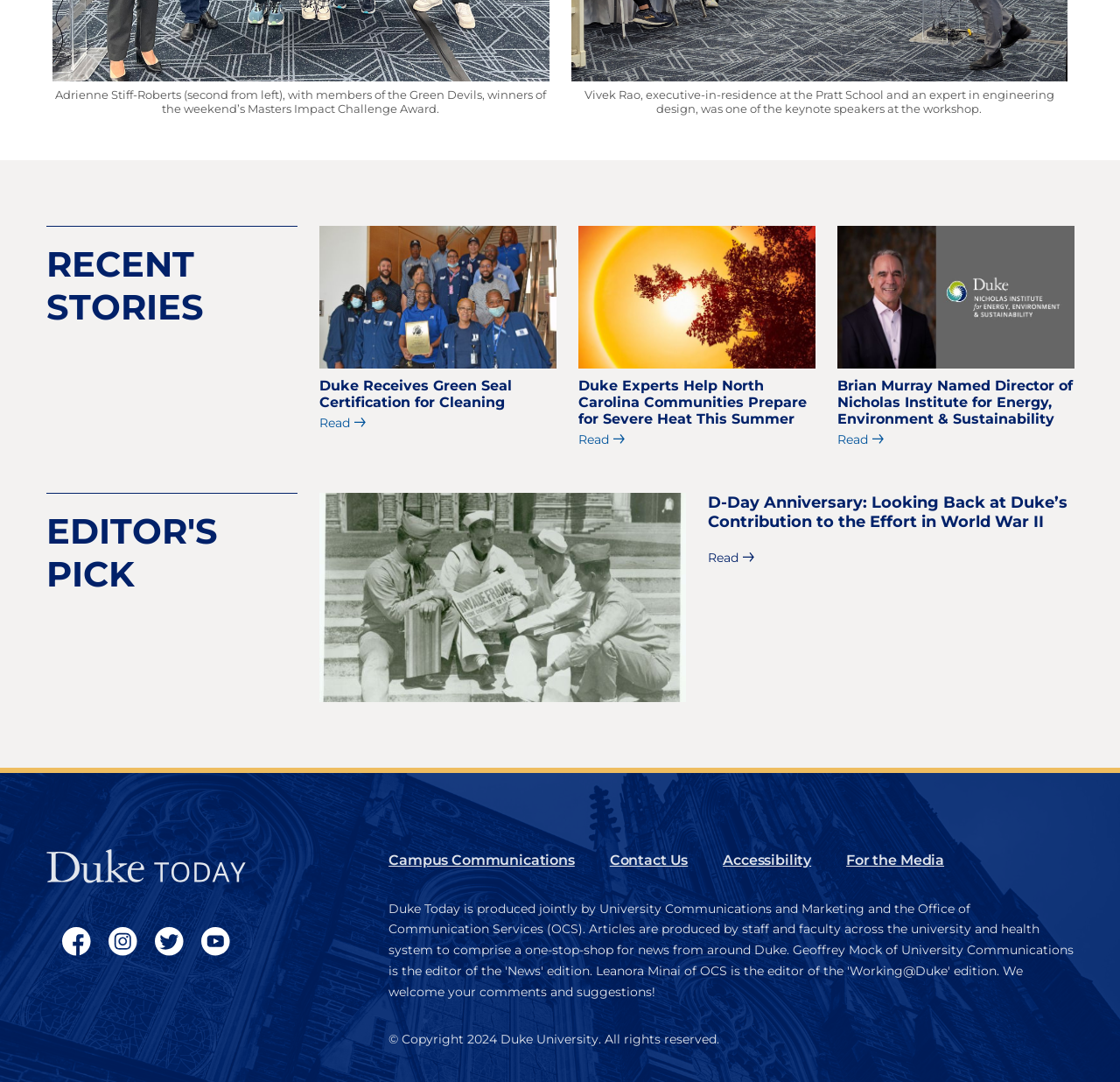Please give the bounding box coordinates of the area that should be clicked to fulfill the following instruction: "Contact Us". The coordinates should be in the format of four float numbers from 0 to 1, i.e., [left, top, right, bottom].

[0.544, 0.788, 0.614, 0.803]